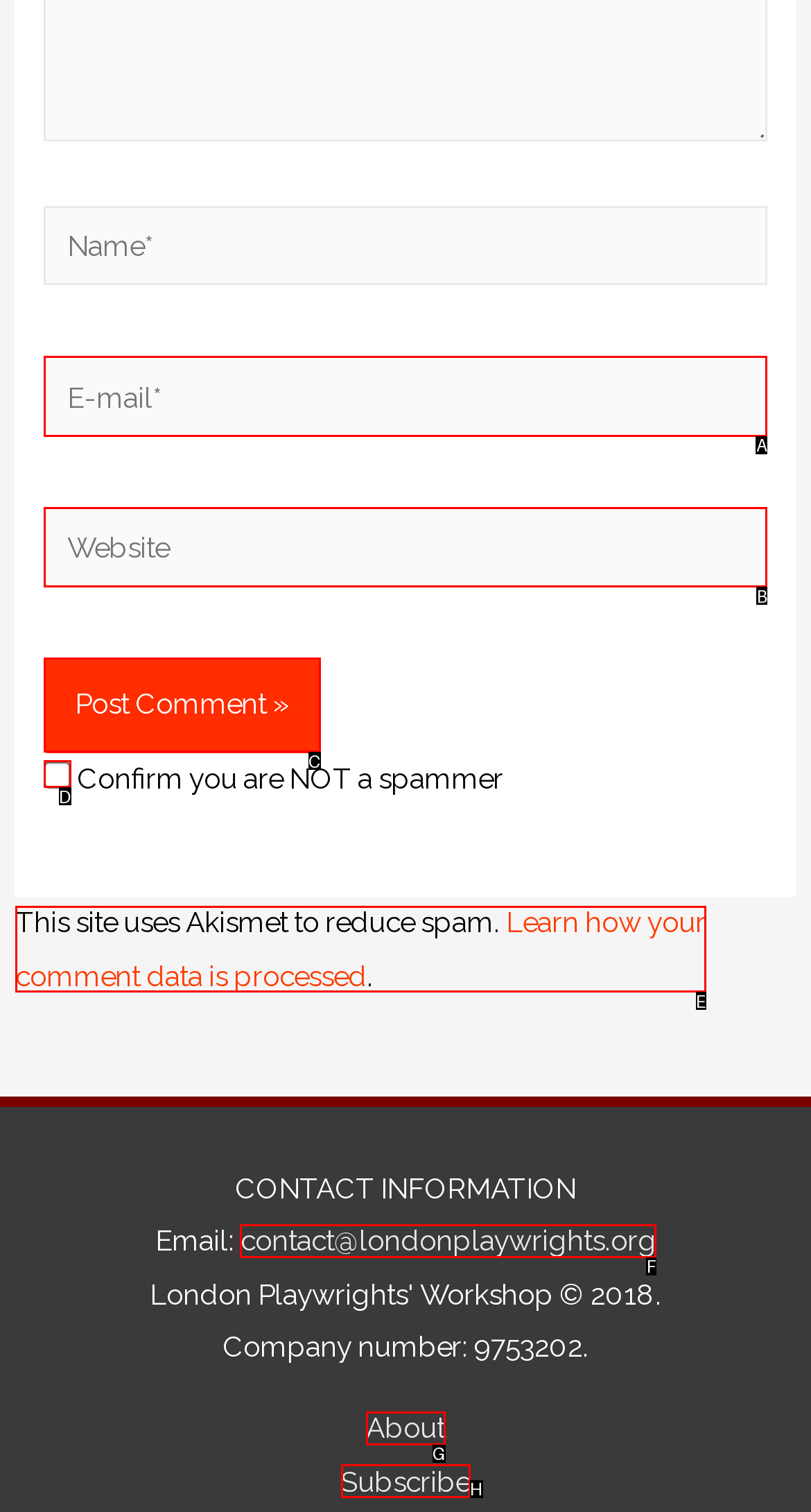Select the option that corresponds to the description: Subscribe
Respond with the letter of the matching choice from the options provided.

H